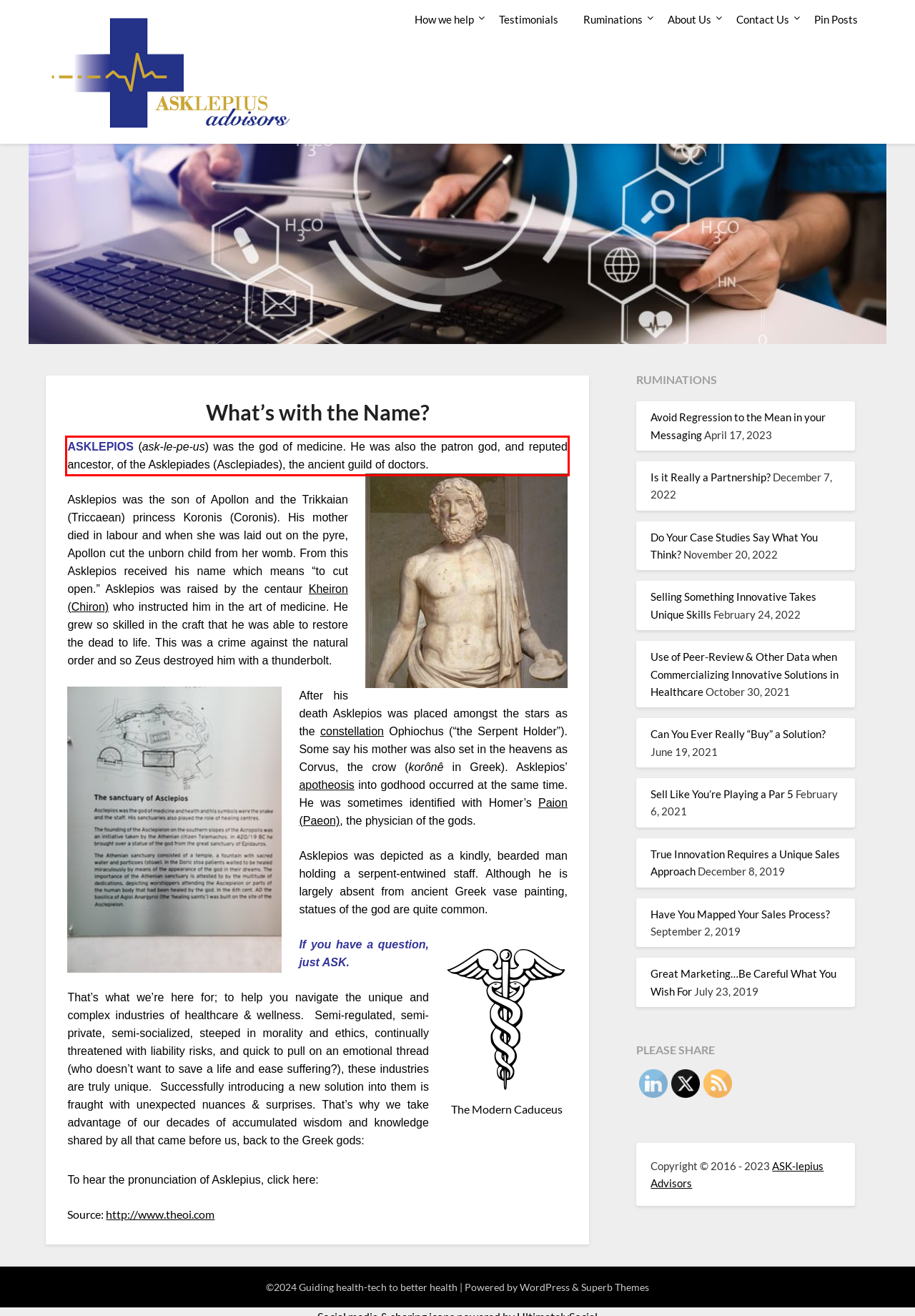You are presented with a webpage screenshot featuring a red bounding box. Perform OCR on the text inside the red bounding box and extract the content.

ASKLEPIOS (ask-le-pe-us) was the god of medicine. He was also the patron god, and reputed ancestor, of the Asklepiades (Asclepiades), the ancient guild of doctors.